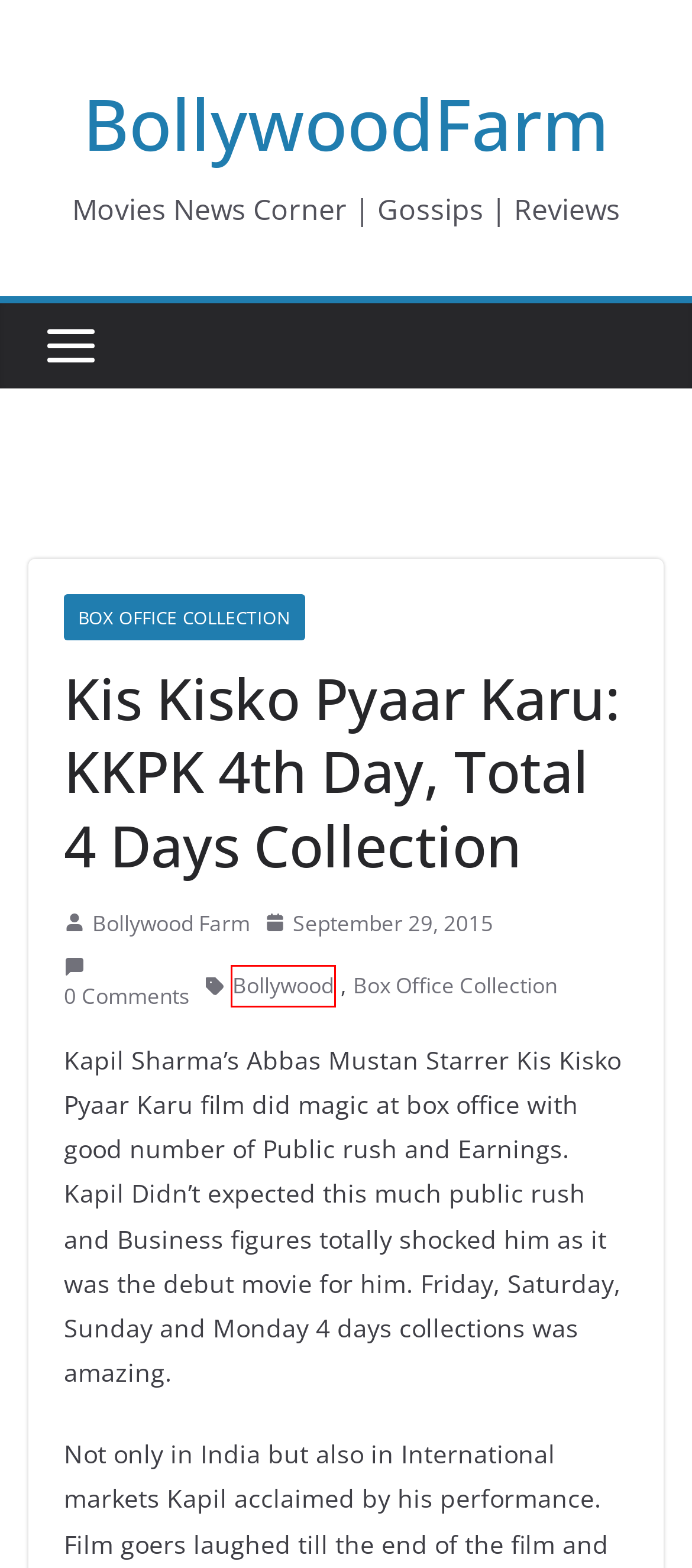Look at the screenshot of a webpage that includes a red bounding box around a UI element. Select the most appropriate webpage description that matches the page seen after clicking the highlighted element. Here are the candidates:
A. Uncategorized - BollywoodFarm
B. teaser - BollywoodFarm
C. Box Office Collection - BollywoodFarm
D. bb10 - BollywoodFarm
E. ranveer singh - BollywoodFarm
F. Reality Show - BollywoodFarm
G. Bollywood - BollywoodFarm
H. BollywoodFarm - Movies News Corner | Gossips | Reviews

G